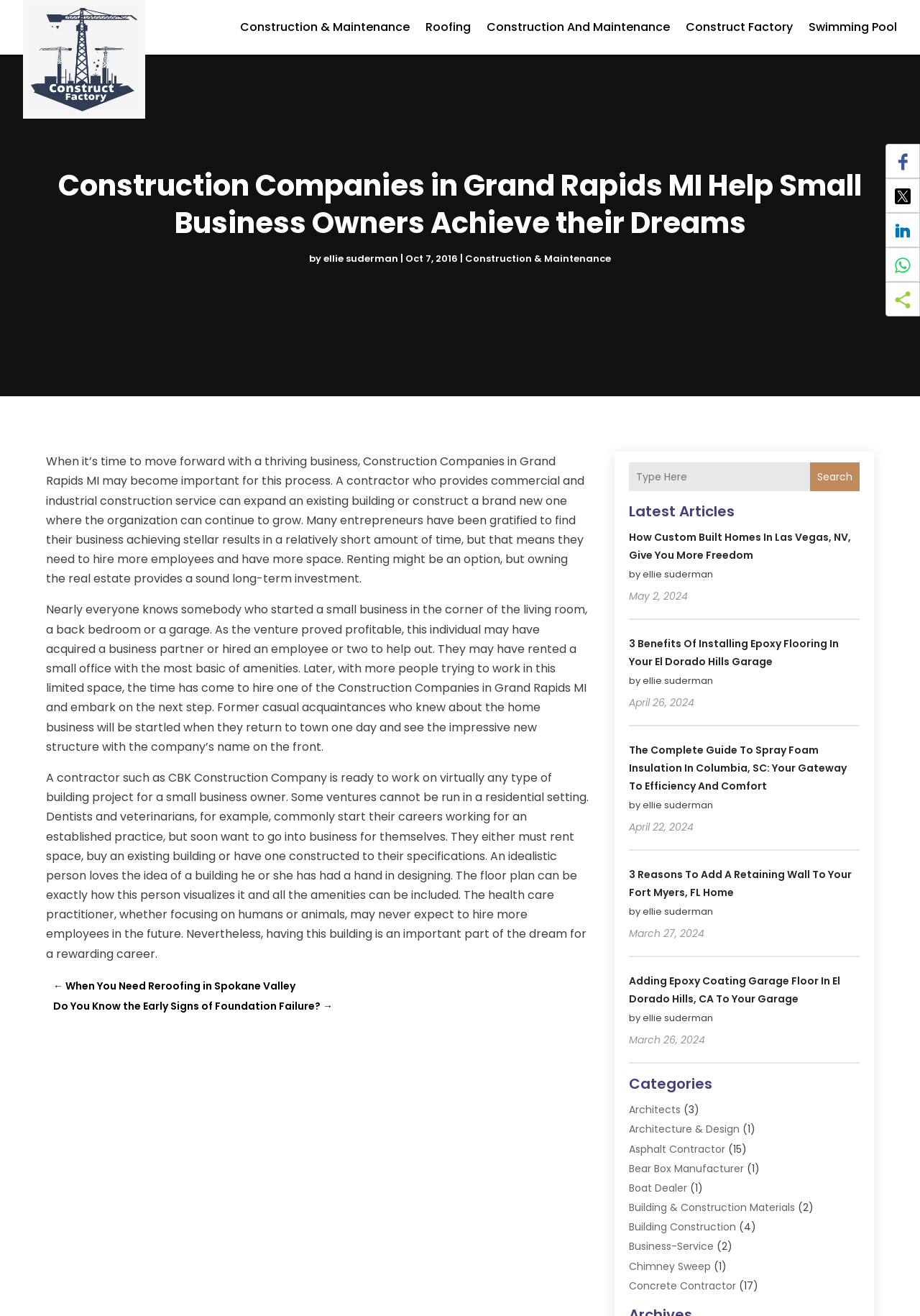Explain in detail what you observe on this webpage.

This webpage is about construction companies in Grand Rapids, MI, and their role in helping small business owners achieve their dreams. At the top of the page, there is a logo and a link to "Construct Factory" on the left, followed by a row of links to various construction-related services, including "Construction & Maintenance", "Roofing", and "Swimming Pool". 

Below this, there is a heading that reads "Construction Companies in Grand Rapids MI Help Small Business Owners Achieve their Dreams", followed by a brief description of the author, "ellie suderman", and the date "Oct 7, 2016". 

The main content of the page is divided into three sections. The first section discusses the importance of construction companies for small business owners who need to expand their operations. It explains how these companies can help entrepreneurs achieve their dreams by providing commercial and industrial construction services. 

The second section provides more specific examples of how construction companies can help small business owners, such as dentists and veterinarians, who need to design and build their own offices or clinics. 

The third section is a list of latest articles, each with a link, author, and date. The articles are related to construction, architecture, and design, and include topics such as custom-built homes, epoxy flooring, and spray foam insulation. 

On the right side of the page, there is a search bar and a list of categories, including "Architects", "Asphalt Contractor", "Building & Construction Materials", and many others. Each category has a number in parentheses, indicating the number of related articles. 

At the bottom of the page, there are links to previous and next articles, and a row of social media sharing buttons, including Facebook, Twitter, LinkedIn, WhatsApp, and ShareThis.